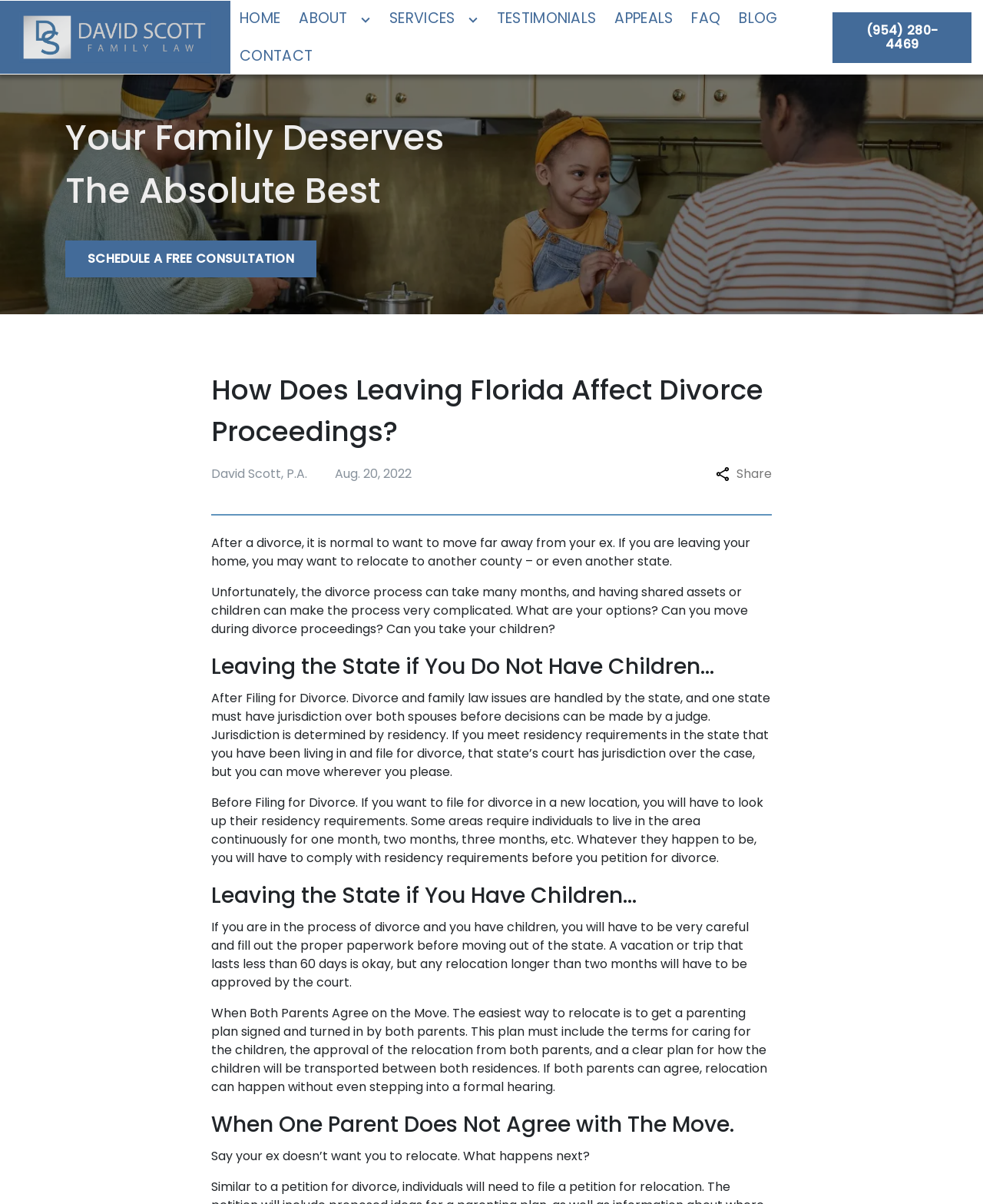Please give a concise answer to this question using a single word or phrase: 
What happens if one parent does not agree with the move?

Formal hearing